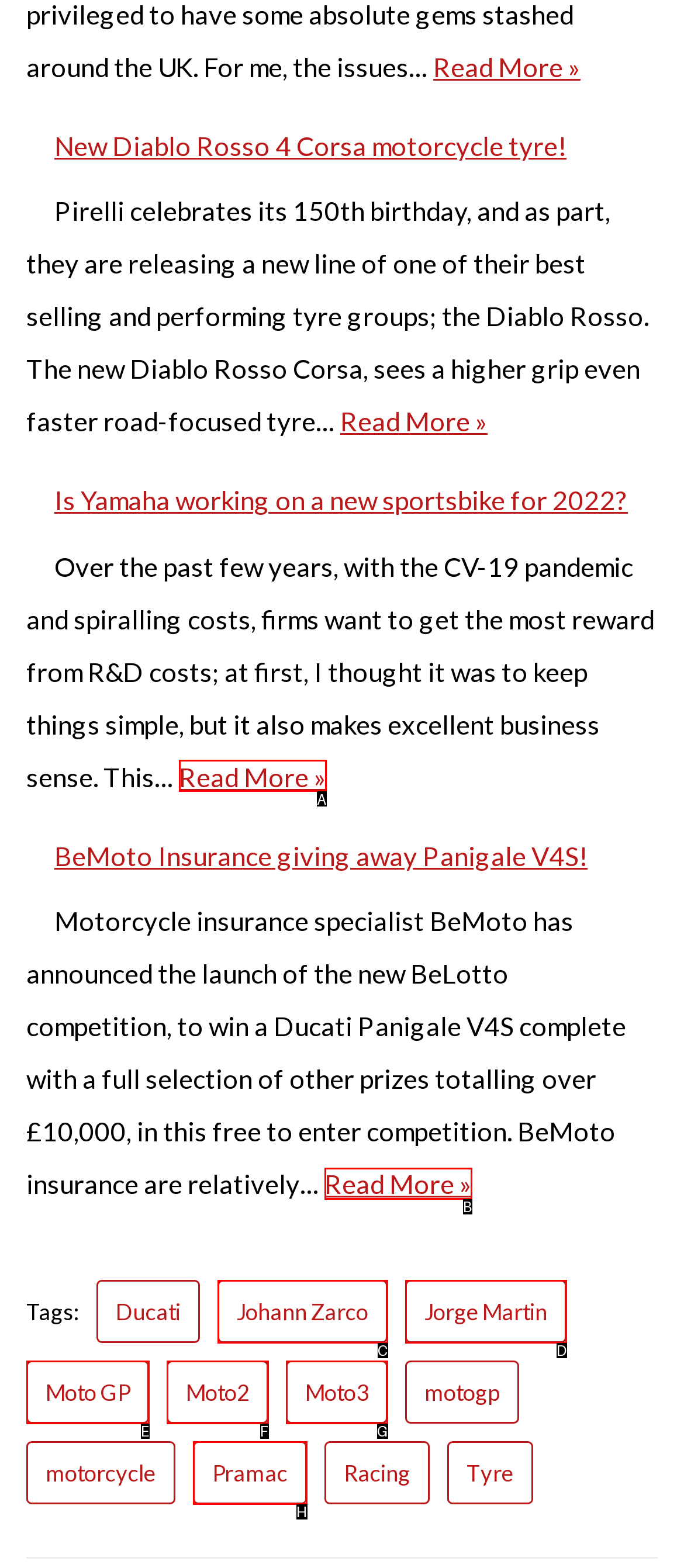Determine which HTML element matches the given description: Jorge Martin. Provide the corresponding option's letter directly.

D